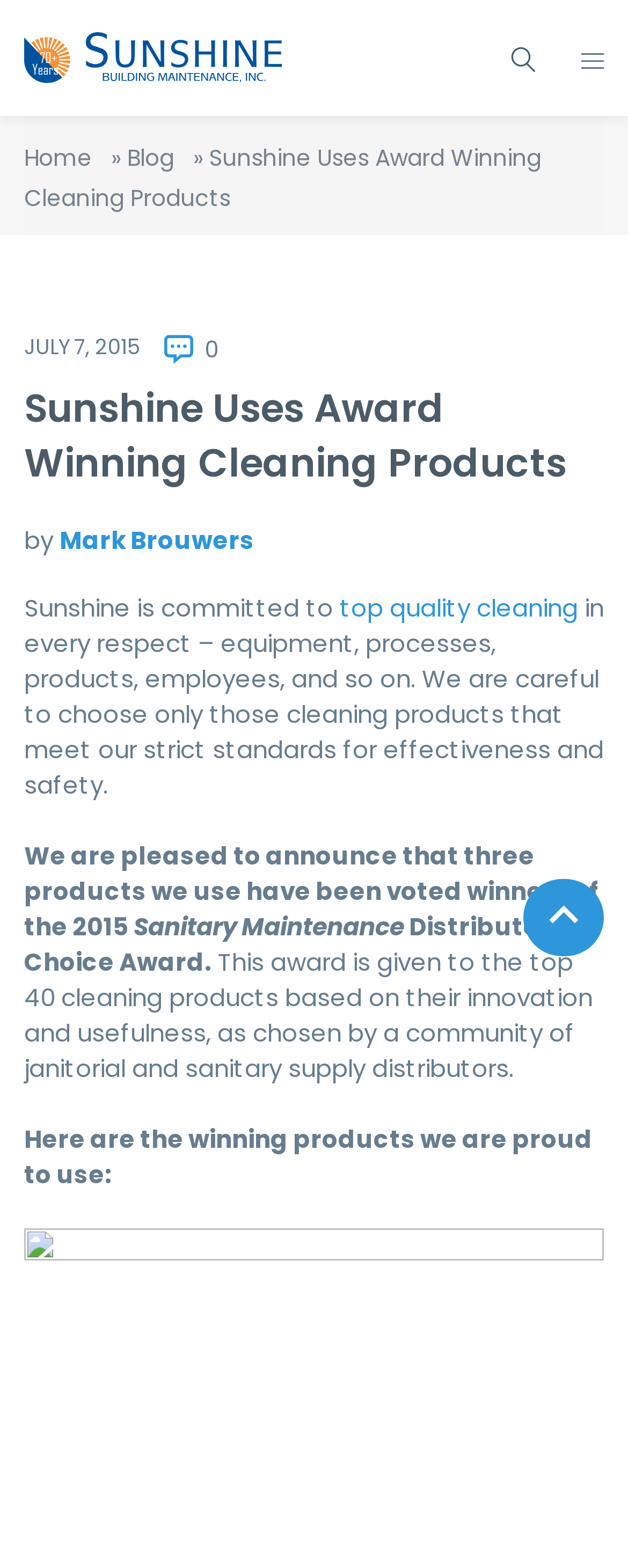Who wrote the blog post? Based on the screenshot, please respond with a single word or phrase.

Mark Brouwers